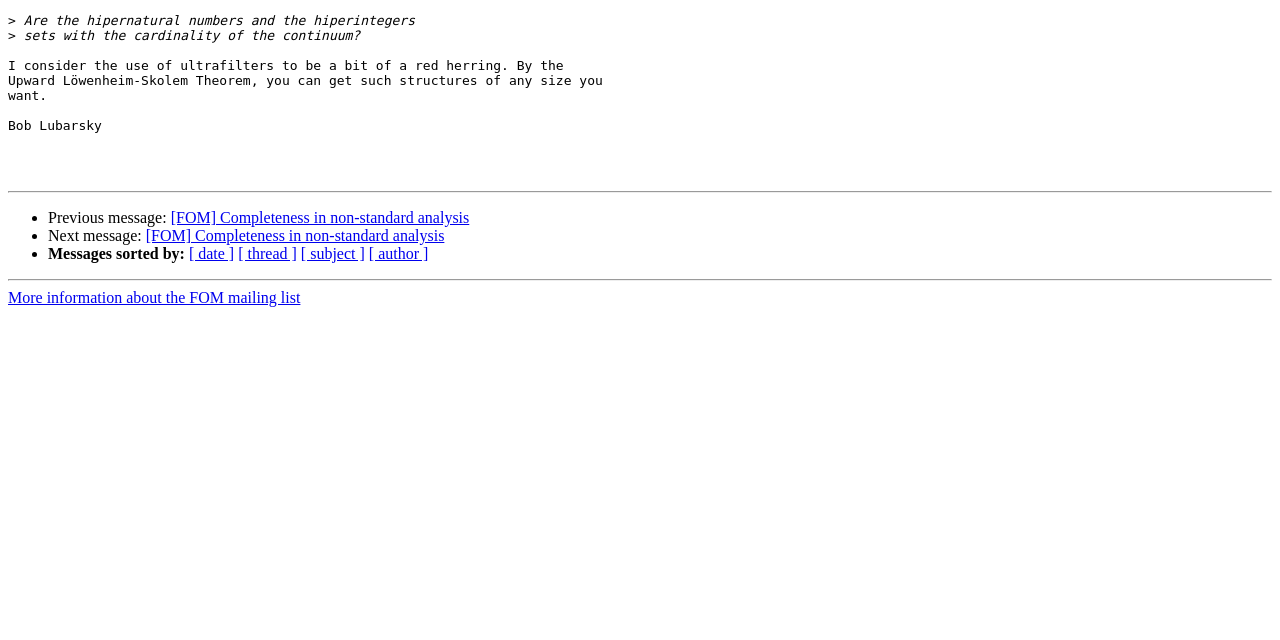Using the description: "parent_node: Hours: By Appointment", identify the bounding box of the corresponding UI element in the screenshot.

None